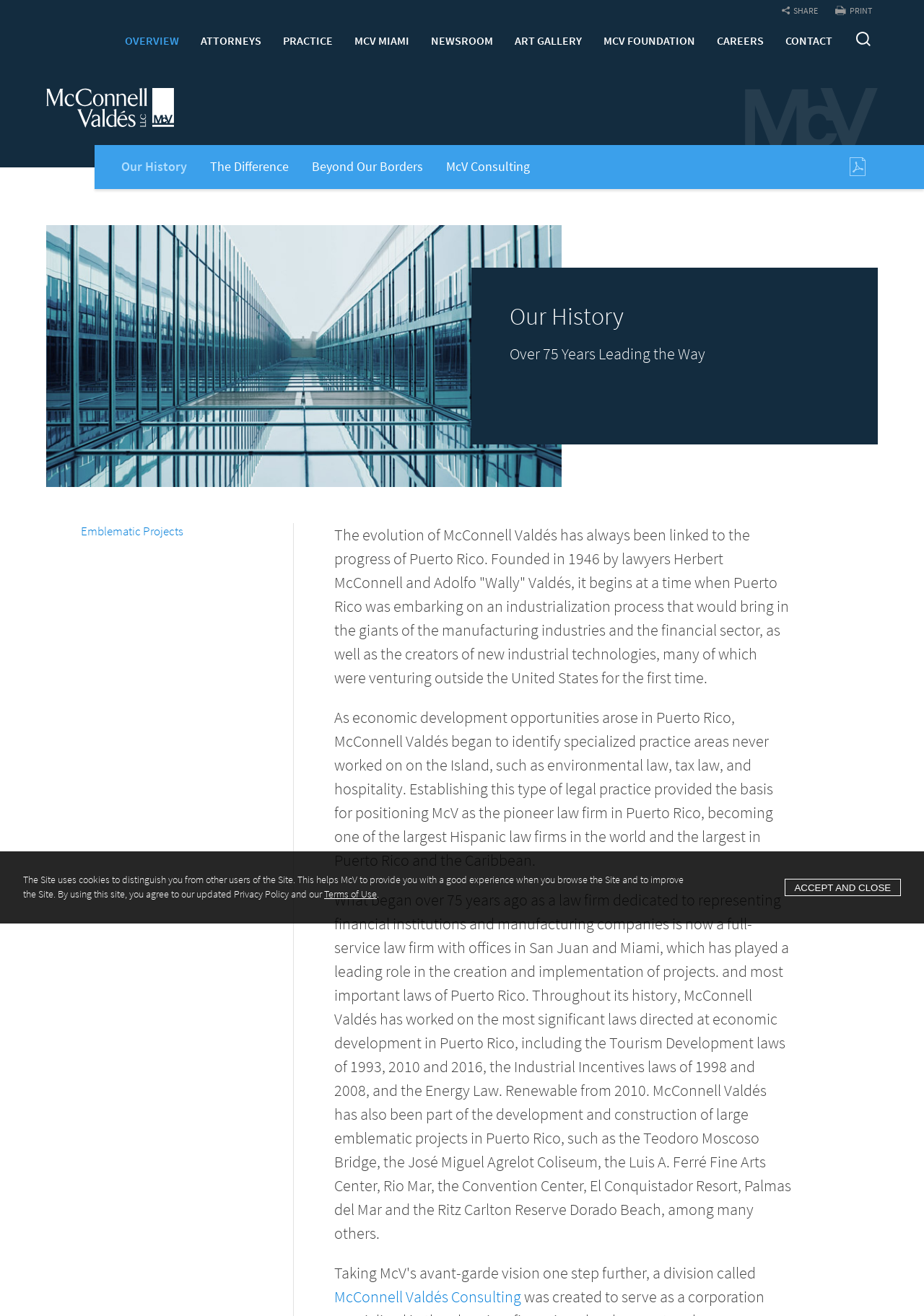Identify the bounding box coordinates for the region of the element that should be clicked to carry out the instruction: "visit McV Consulting". The bounding box coordinates should be four float numbers between 0 and 1, i.e., [left, top, right, bottom].

[0.483, 0.12, 0.573, 0.133]